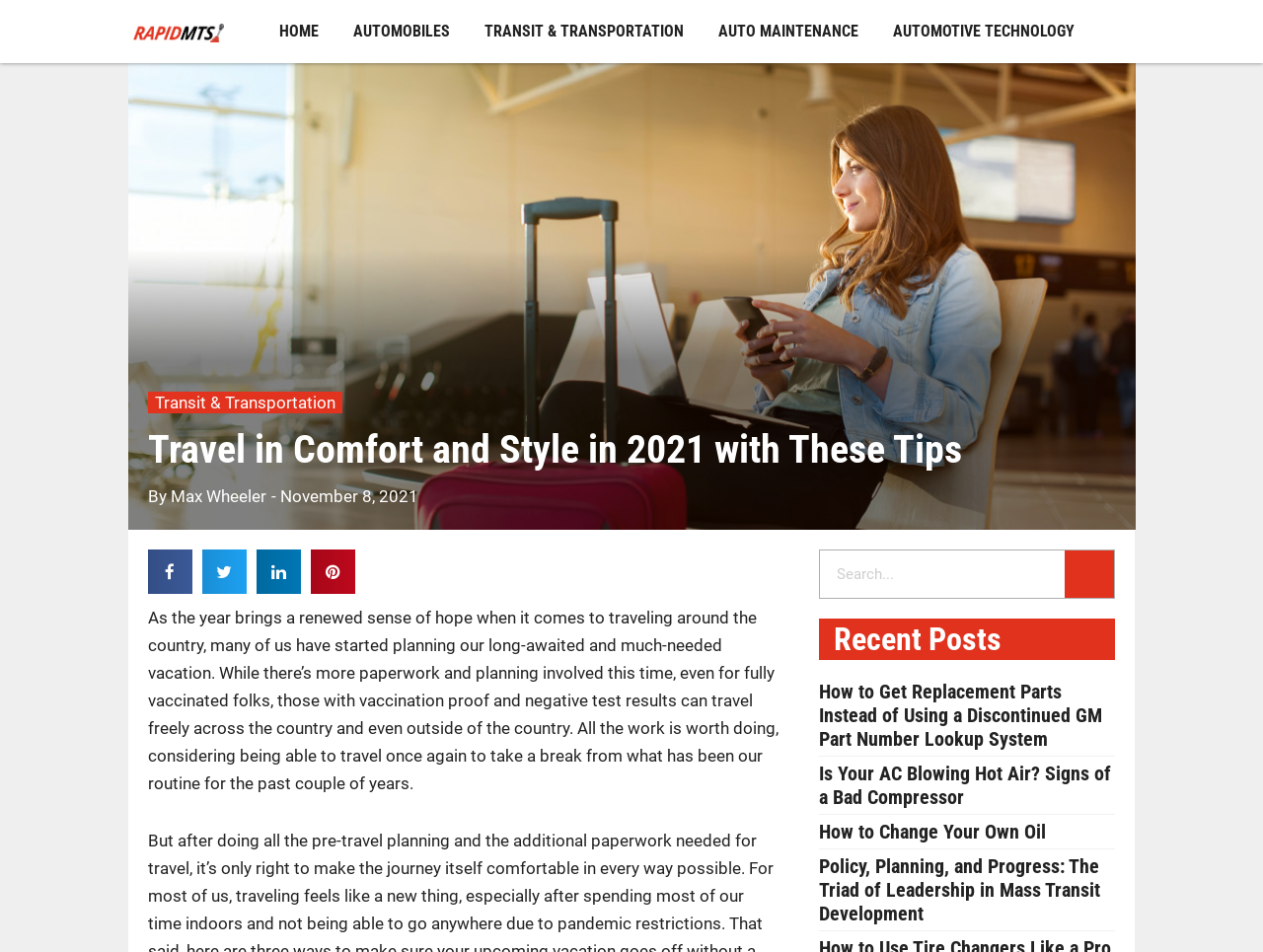How many social media sharing buttons are there? Based on the screenshot, please respond with a single word or phrase.

4